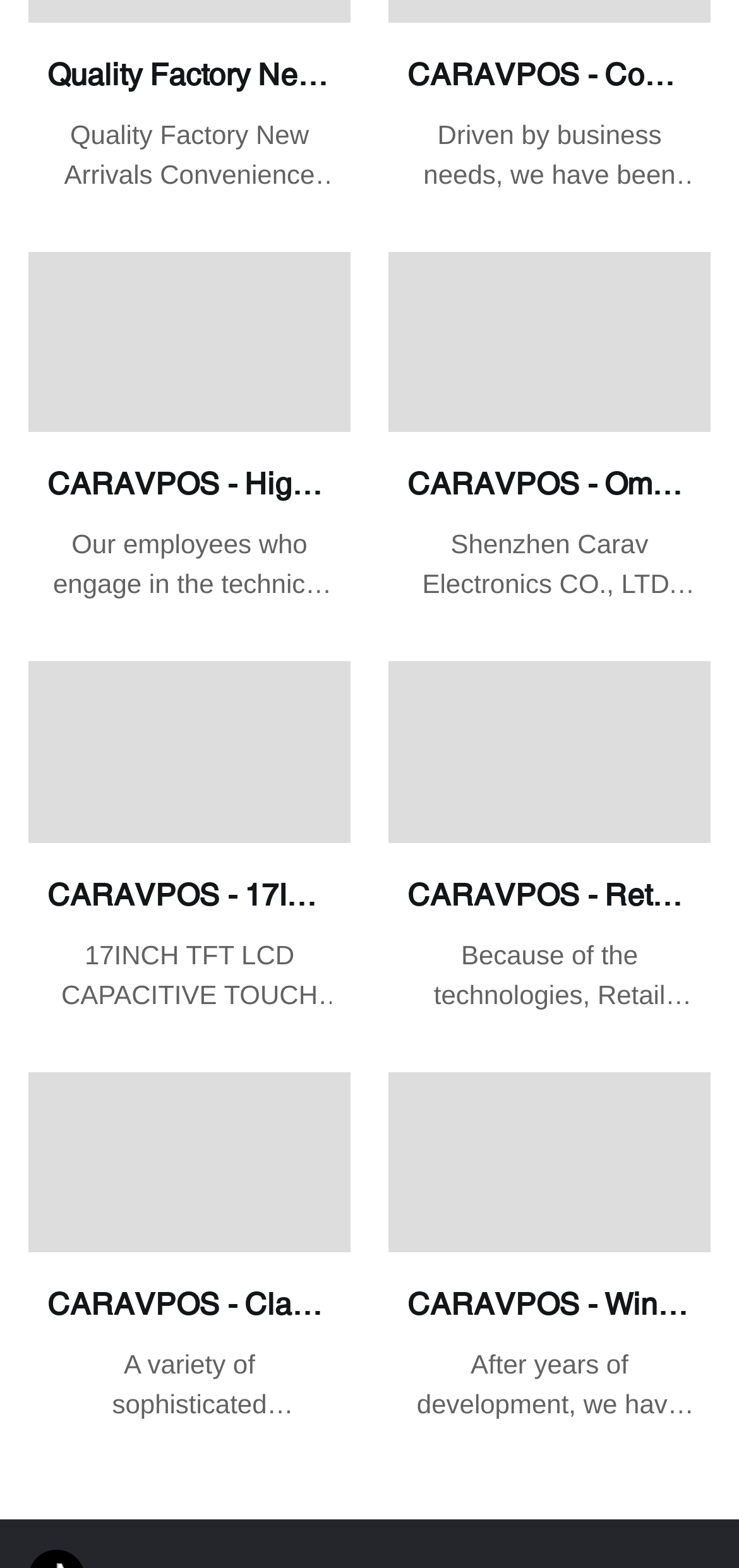Please respond in a single word or phrase: 
What is the application of the 15Inch Capacitive Resistive Touch Pos Restaurant Payment Machine?

All-in-One Computers